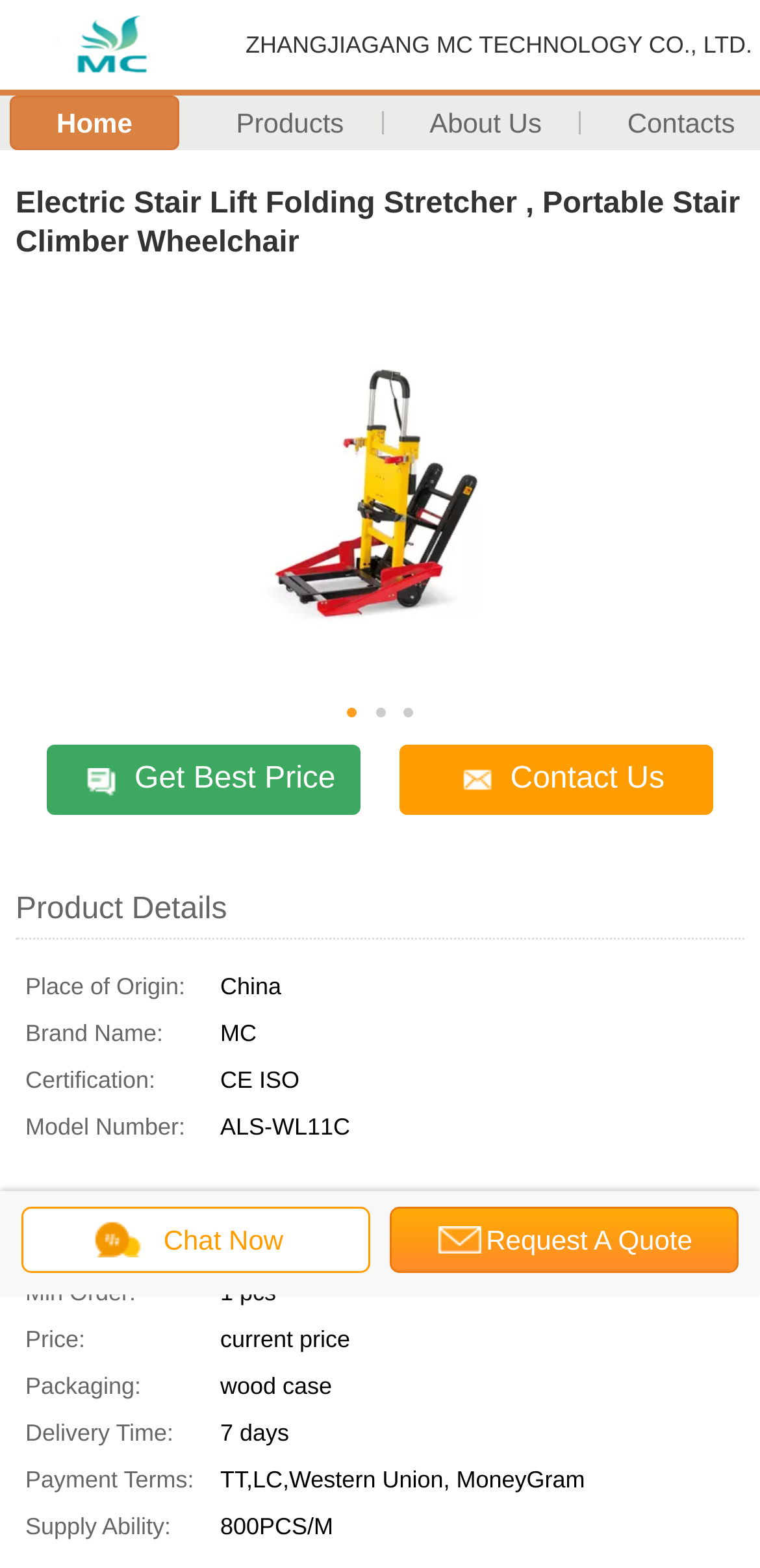Find the UI element described as: "Request A Quote" and predict its bounding box coordinates. Ensure the coordinates are four float numbers between 0 and 1, [left, top, right, bottom].

[0.512, 0.77, 0.972, 0.812]